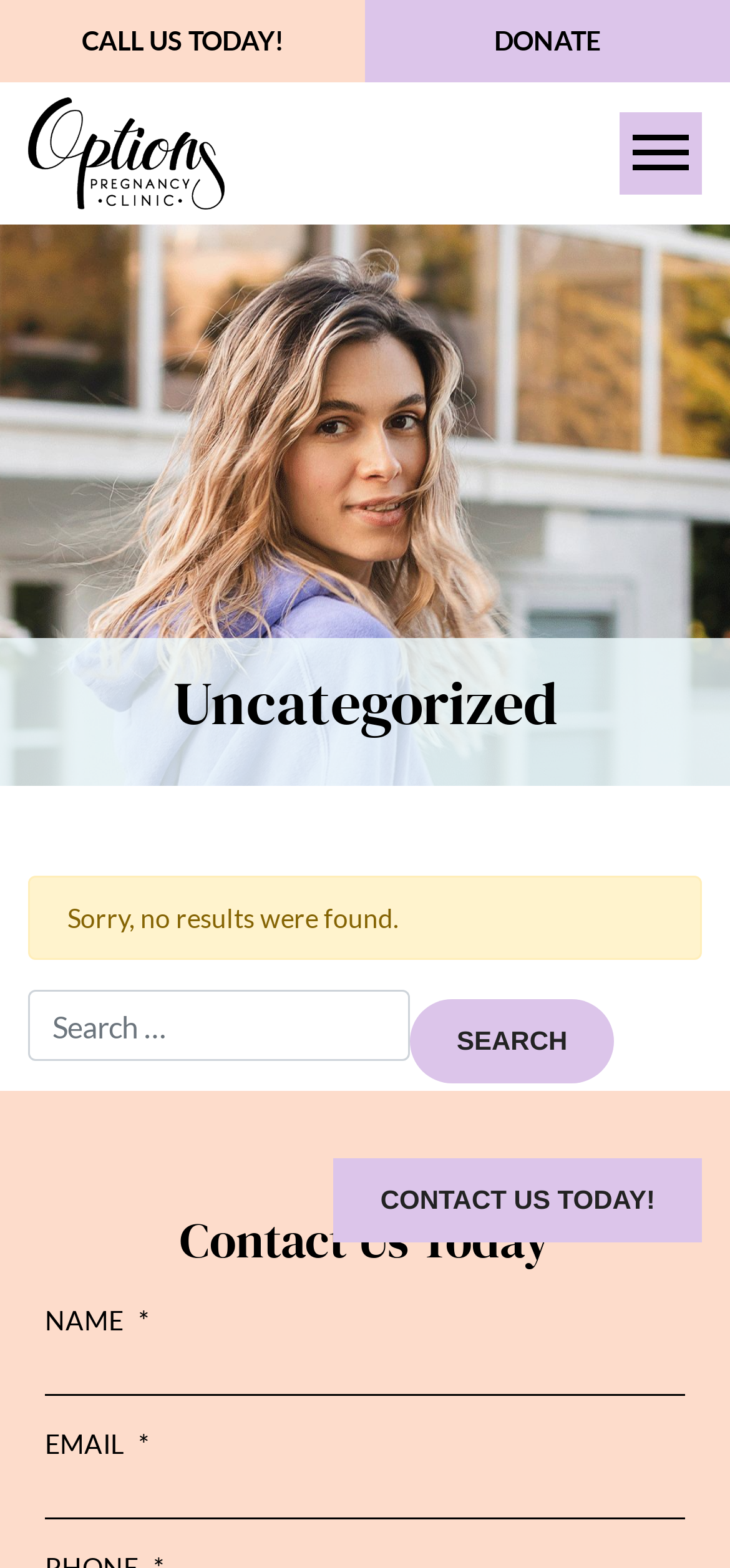Can you pinpoint the bounding box coordinates for the clickable element required for this instruction: "Toggle navigation"? The coordinates should be four float numbers between 0 and 1, i.e., [left, top, right, bottom].

[0.849, 0.071, 0.962, 0.124]